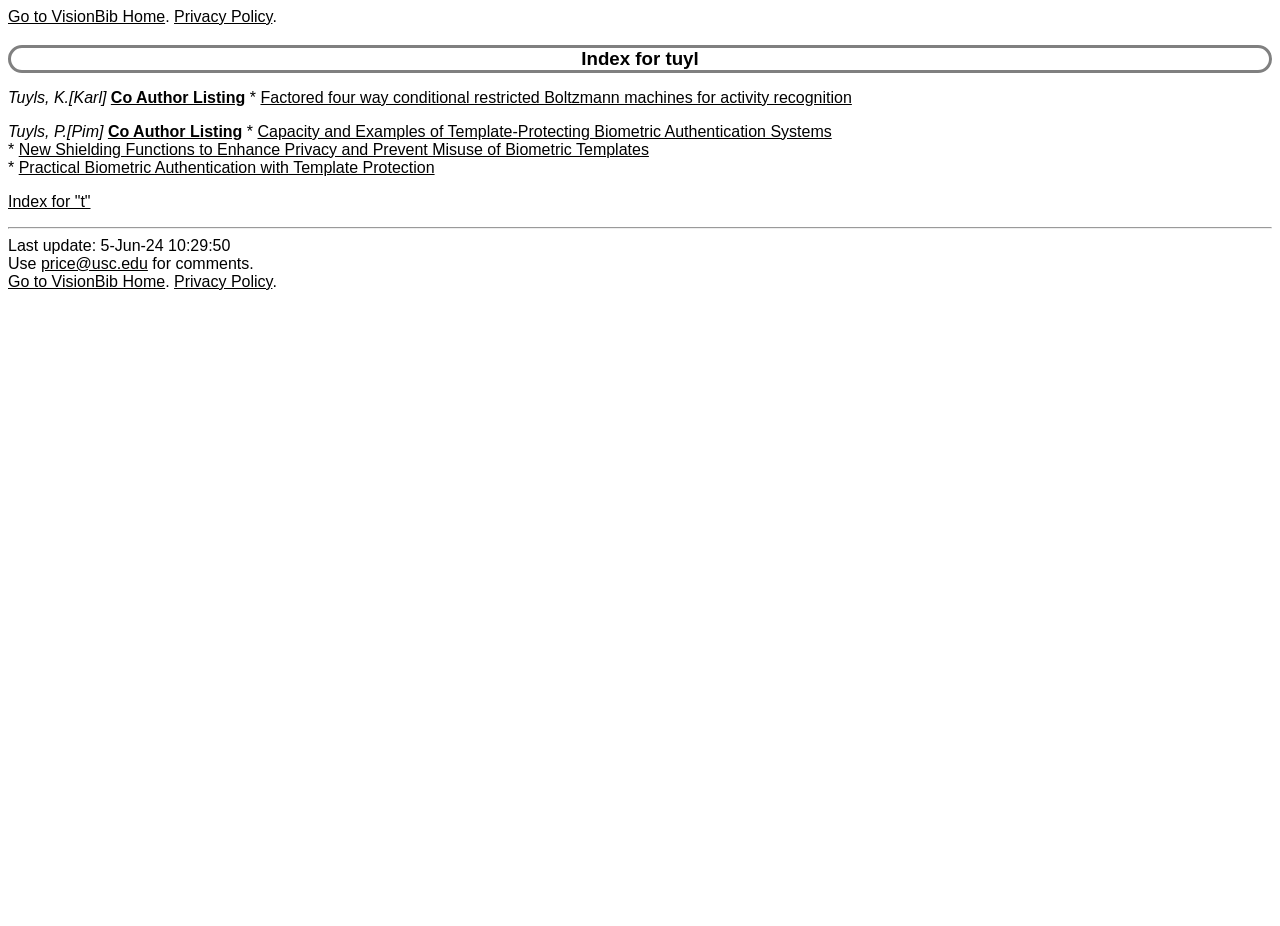Please respond to the question using a single word or phrase:
What is the date of the last update?

5-Jun-24 10:29:50